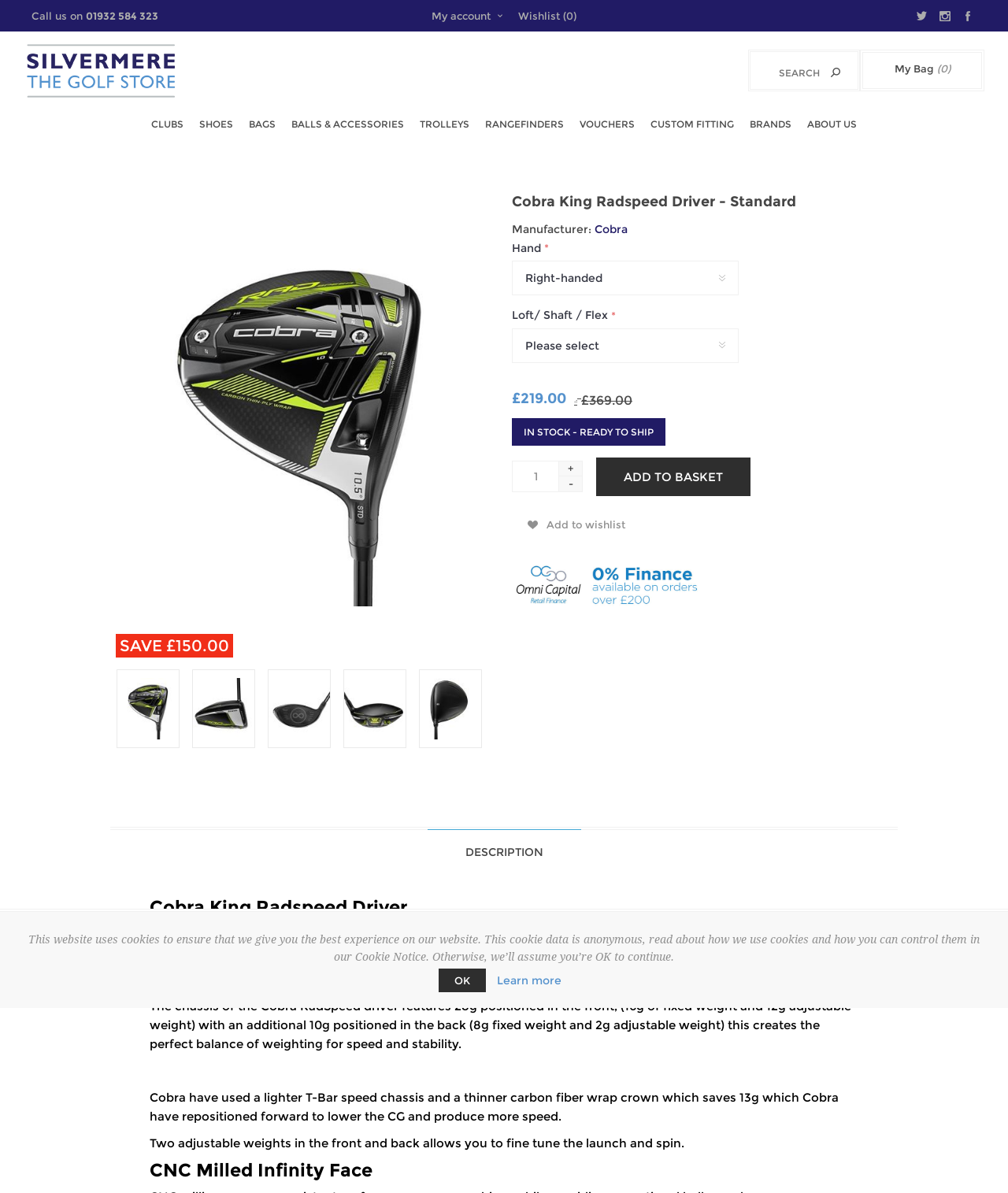Use one word or a short phrase to answer the question provided: 
What is the name of the golf club?

Cobra King Radspeed Driver